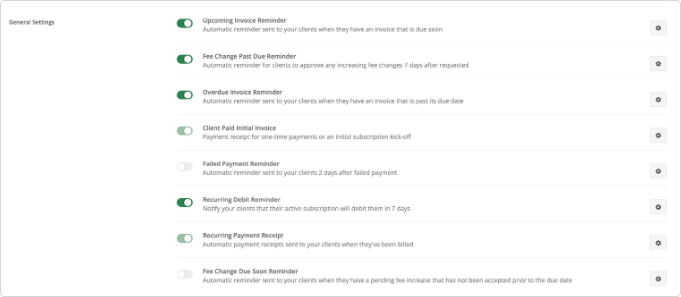What happens to reminders that are not active?
Please provide a comprehensive answer based on the details in the screenshot.

Reminders that are not active or are currently disabled are indicated in gray in the 'General Settings' panel, allowing users to easily identify which reminders are not currently in use.